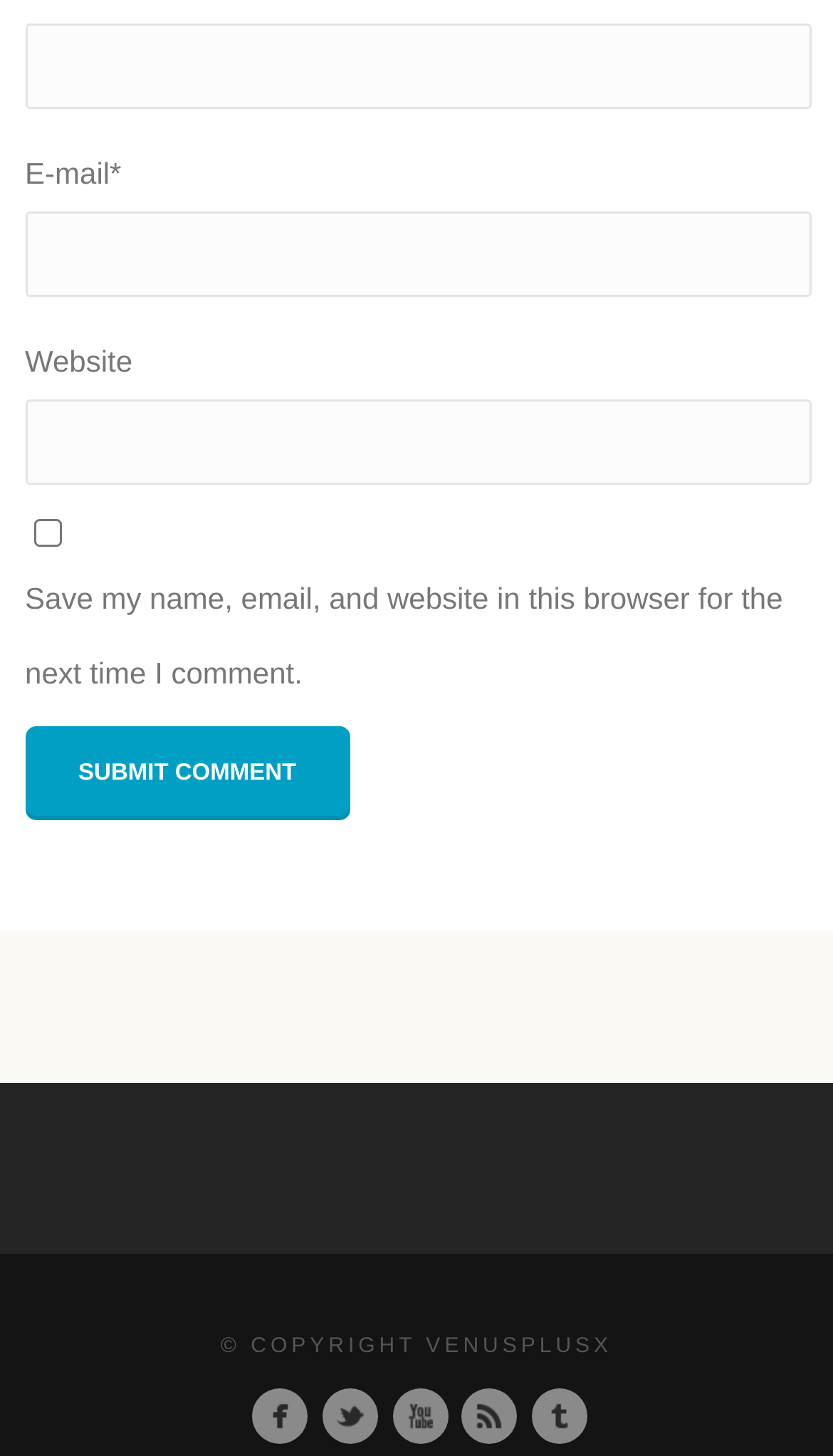Please determine the bounding box coordinates of the area that needs to be clicked to complete this task: 'Check the option to save your comment information'. The coordinates must be four float numbers between 0 and 1, formatted as [left, top, right, bottom].

[0.04, 0.357, 0.074, 0.376]